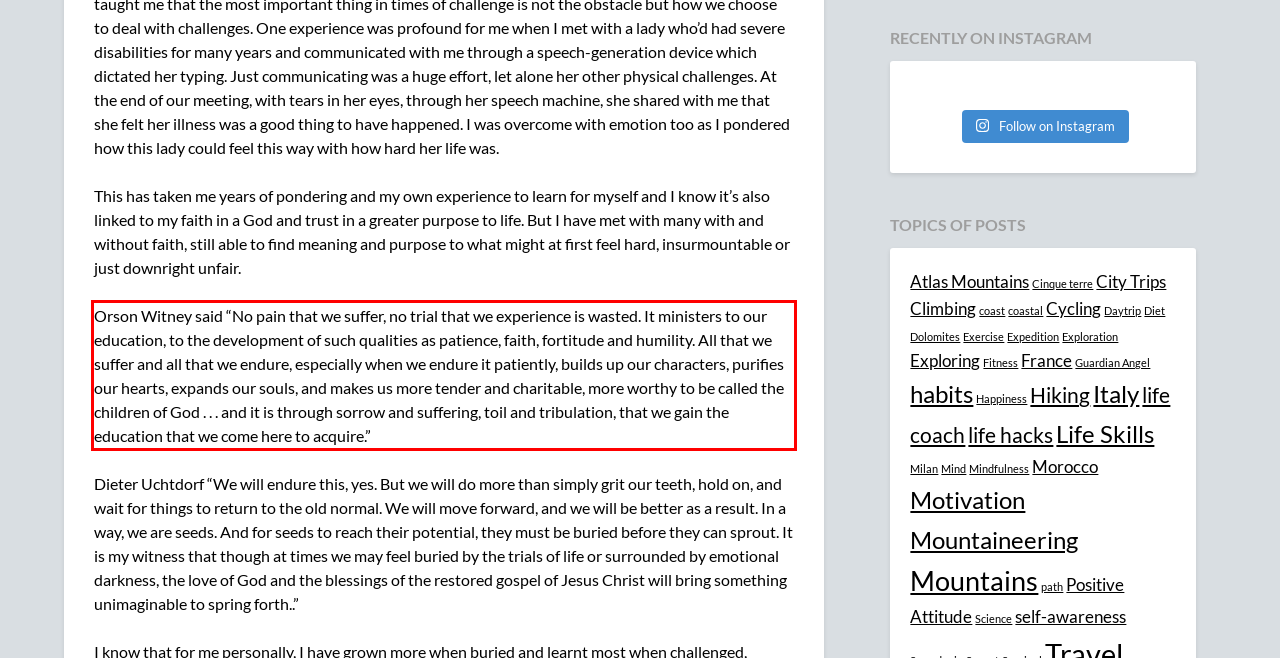Within the provided webpage screenshot, find the red rectangle bounding box and perform OCR to obtain the text content.

Orson Witney said “No pain that we suffer, no trial that we experience is wasted. It ministers to our education, to the development of such qualities as patience, faith, fortitude and humility. All that we suffer and all that we endure, especially when we endure it patiently, builds up our characters, purifies our hearts, expands our souls, and makes us more tender and charitable, more worthy to be called the children of God . . . and it is through sorrow and suffering, toil and tribulation, that we gain the education that we come here to acquire.”